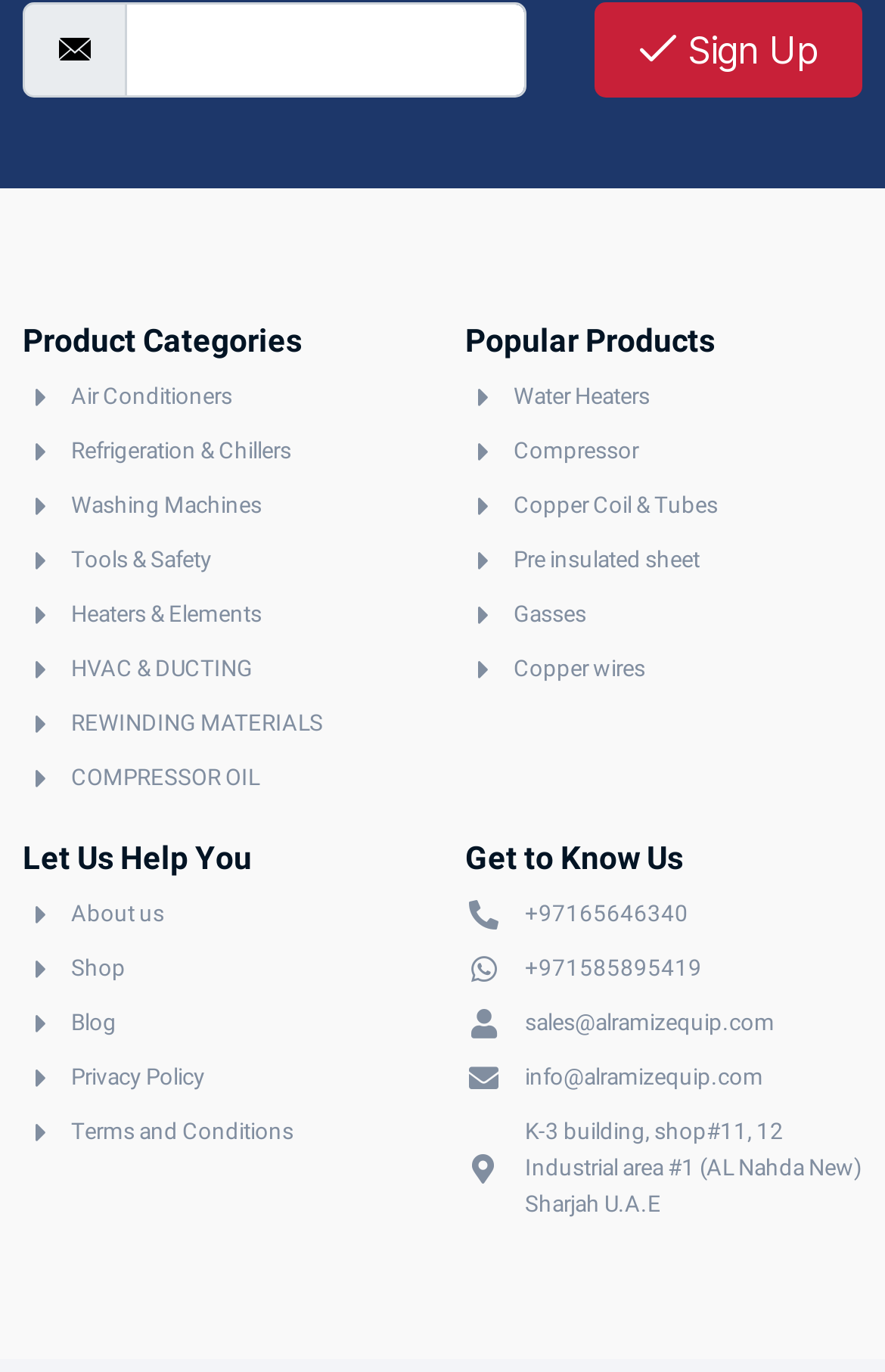Refer to the screenshot and give an in-depth answer to this question: What is the phone number for sales?

I looked for the phone number under the 'Get to Know Us' section and found the static text '+97165646340' which is labeled as the sales phone number.